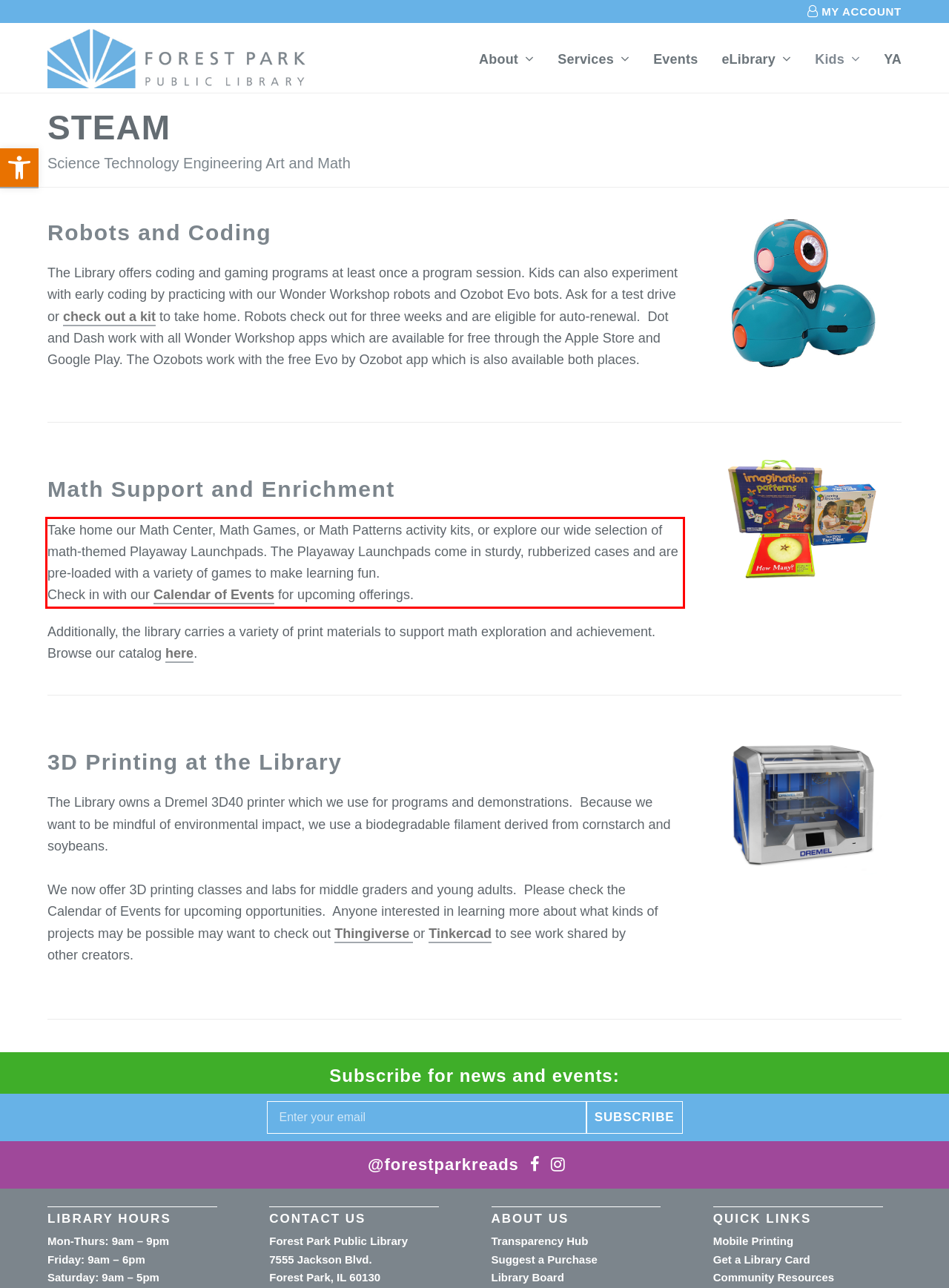Review the webpage screenshot provided, and perform OCR to extract the text from the red bounding box.

Take home our Math Center, Math Games, or Math Patterns activity kits, or explore our wide selection of math-themed Playaway Launchpads. The Playaway Launchpads come in sturdy, rubberized cases and are pre-loaded with a variety of games to make learning fun. Check in with our Calendar of Events for upcoming offerings.